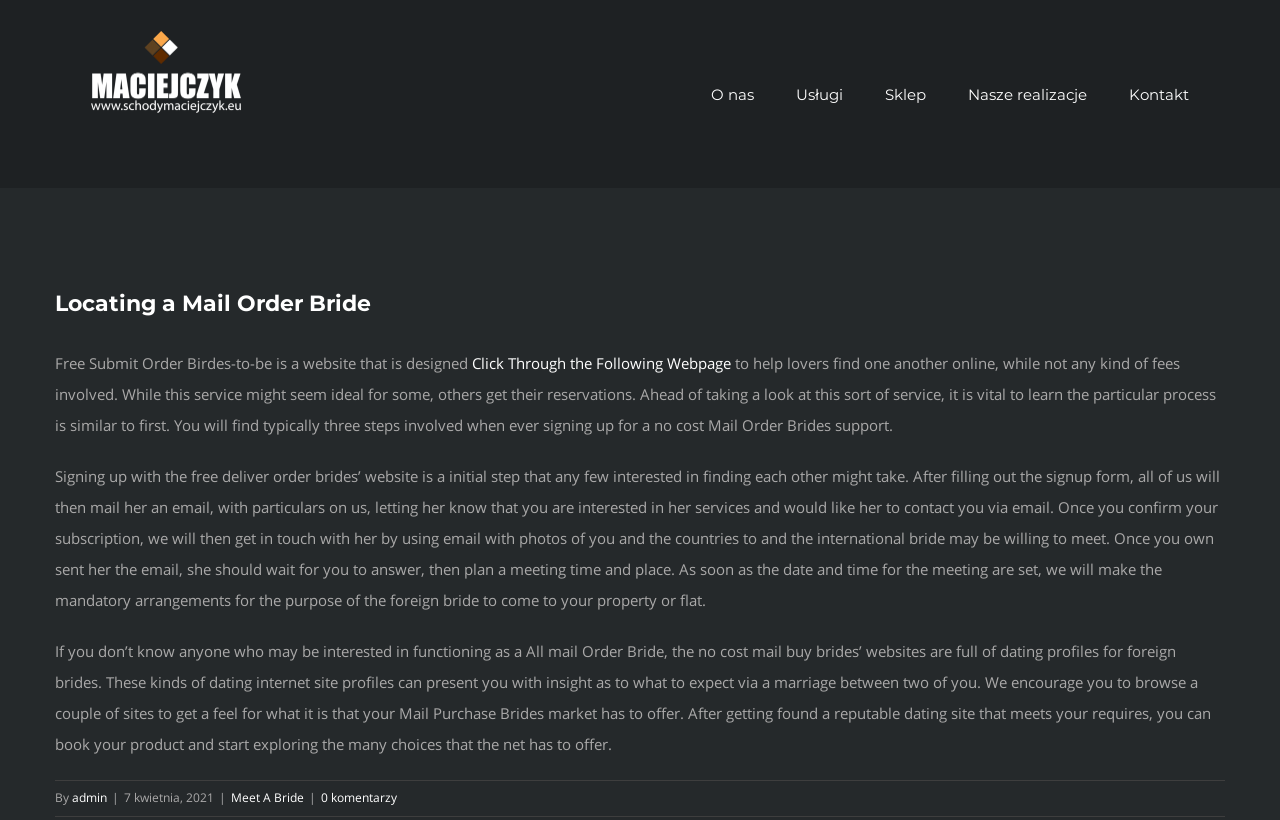Please locate the bounding box coordinates of the region I need to click to follow this instruction: "Click the 'Kontakt' link".

[0.882, 0.037, 0.929, 0.192]